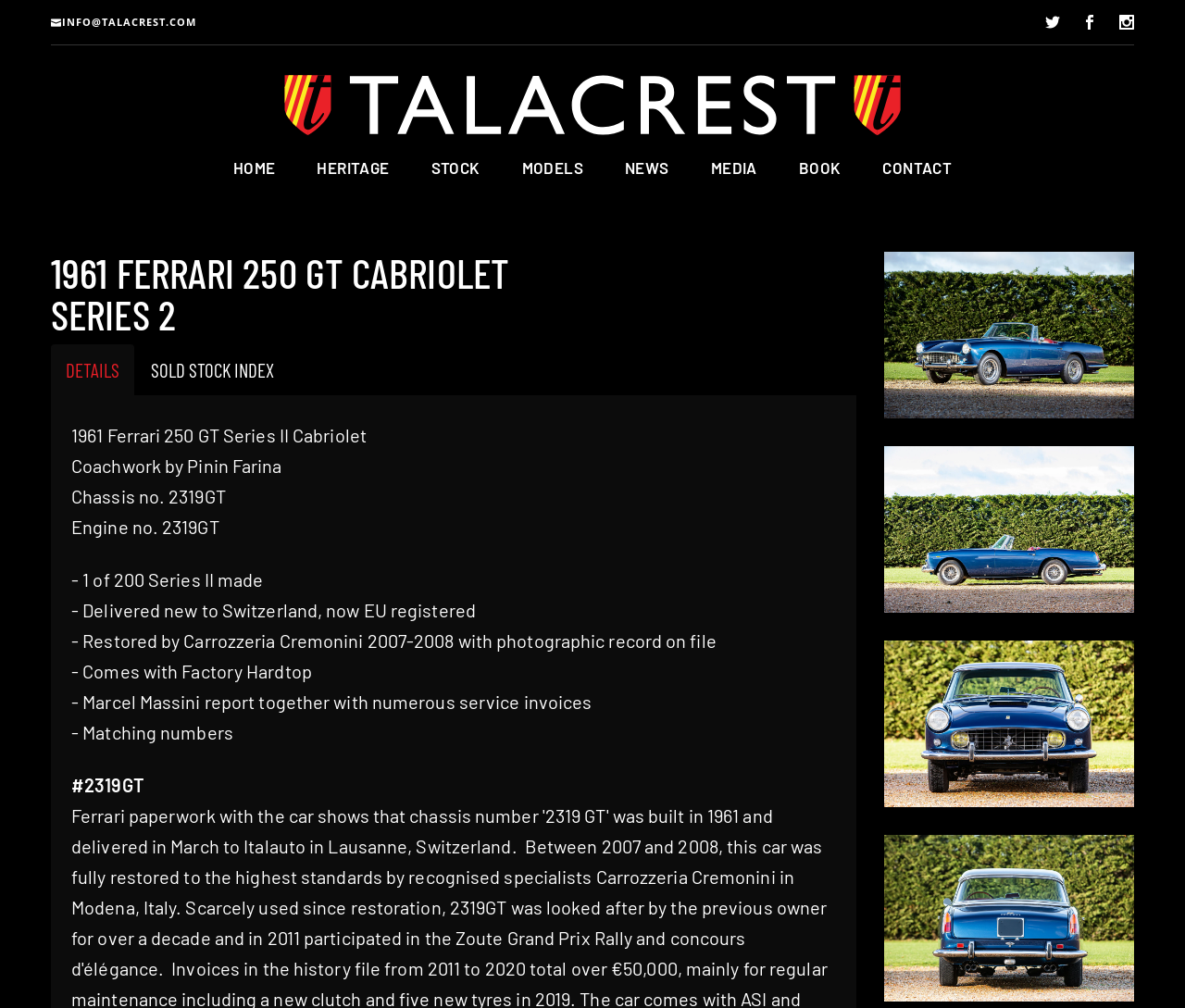Please identify the bounding box coordinates of the element that needs to be clicked to execute the following command: "View details of the 1961 Ferrari 250 GT Cabriolet Series 2". Provide the bounding box using four float numbers between 0 and 1, formatted as [left, top, right, bottom].

[0.043, 0.342, 0.113, 0.393]